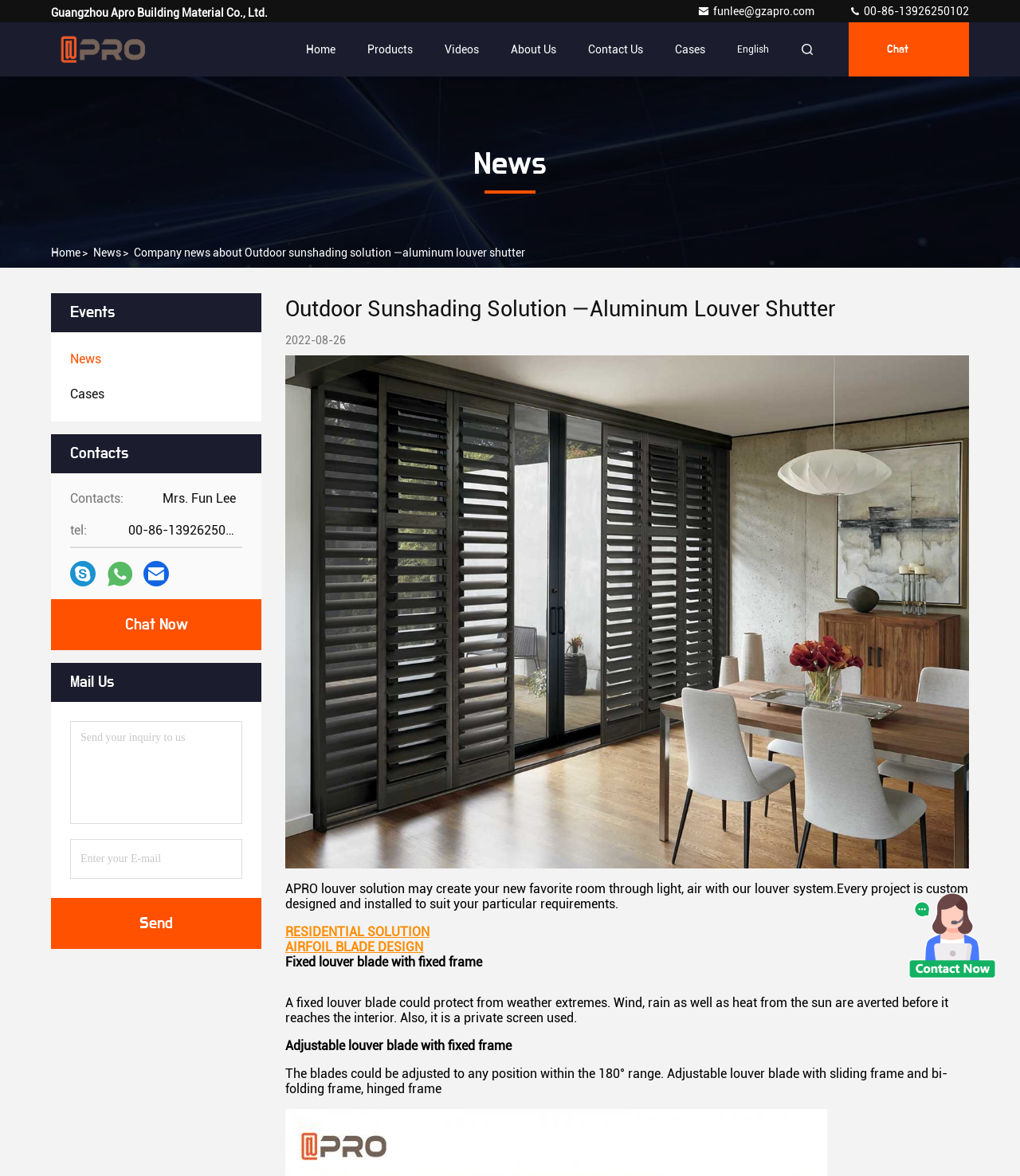Using the provided element description: "funlee@gzapro.com", determine the bounding box coordinates of the corresponding UI element in the screenshot.

[0.684, 0.004, 0.801, 0.015]